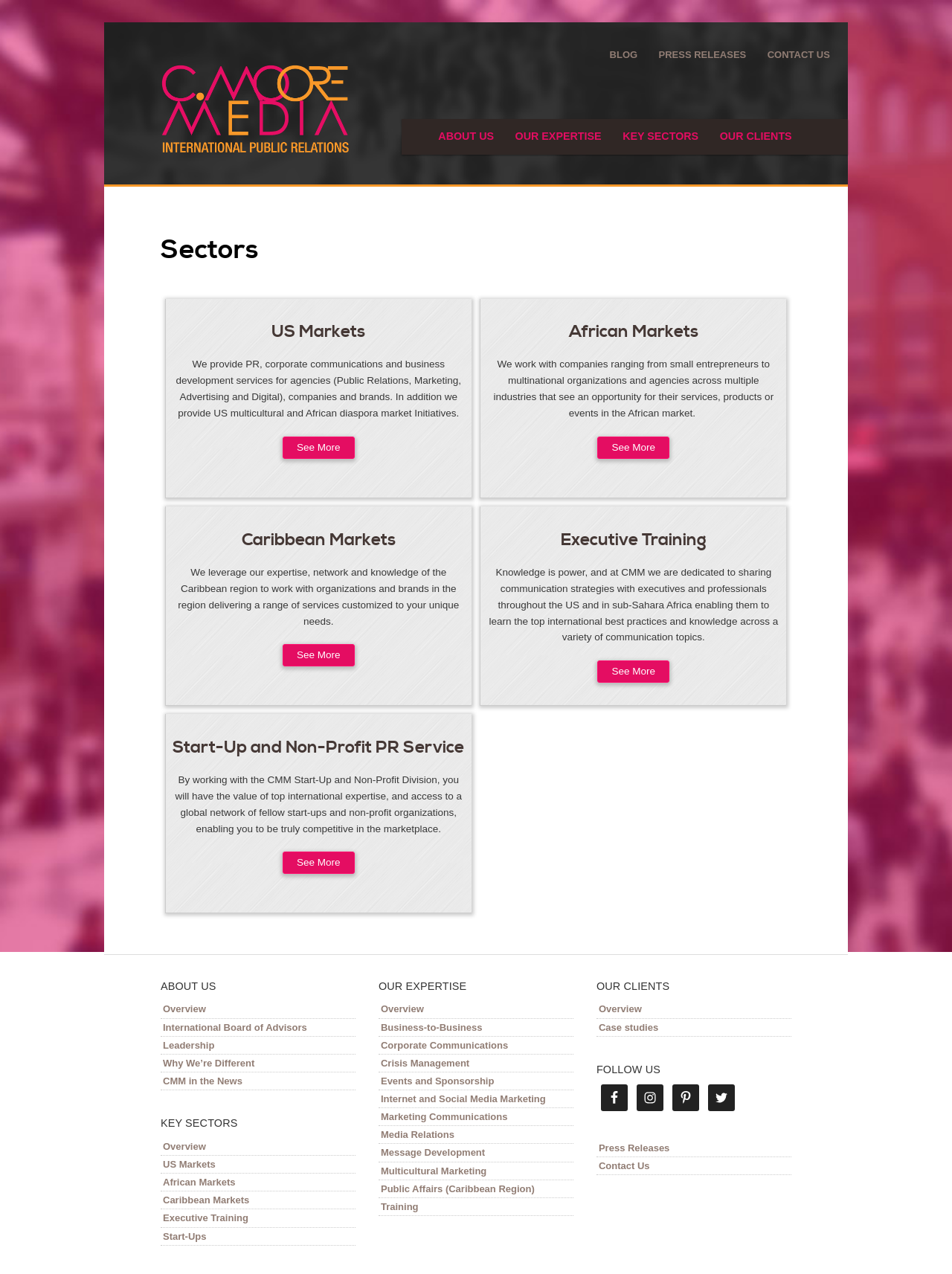Determine the bounding box coordinates of the clickable region to execute the instruction: "Click on the 'OUR EXPERTISE' link". The coordinates should be four float numbers between 0 and 1, denoted as [left, top, right, bottom].

[0.53, 0.093, 0.643, 0.121]